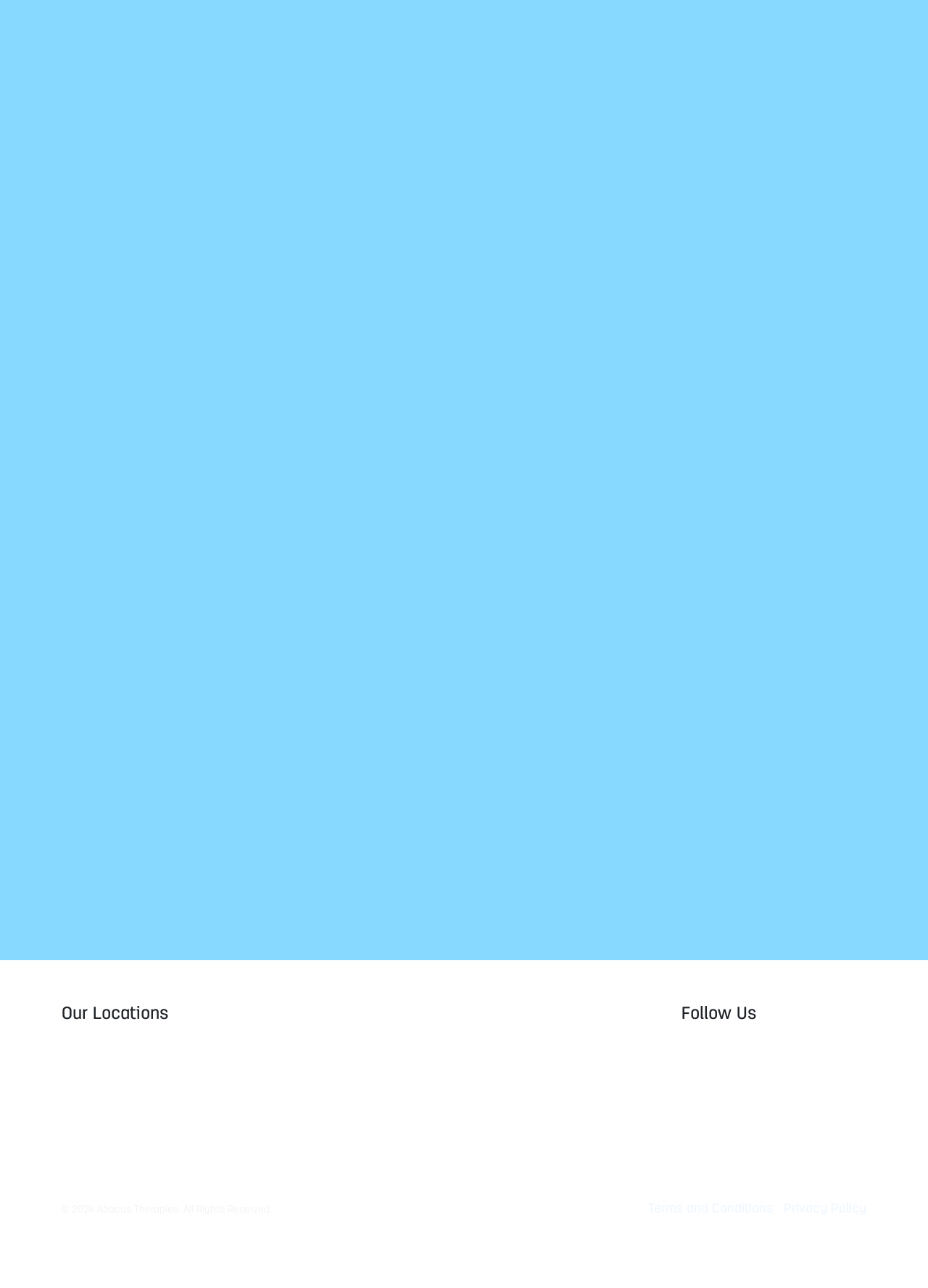Can you provide the bounding box coordinates for the element that should be clicked to implement the instruction: "Click on the 'Home' link"?

None